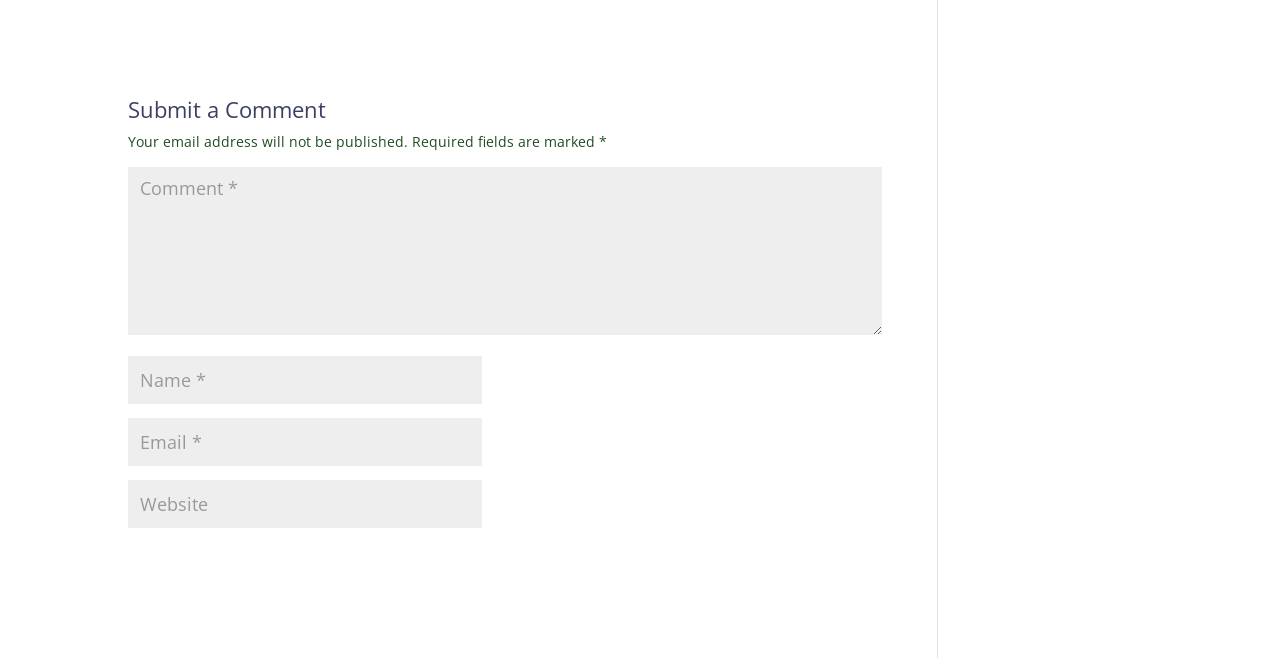Please answer the following question using a single word or phrase: 
What is the purpose of the webpage?

Submit a comment